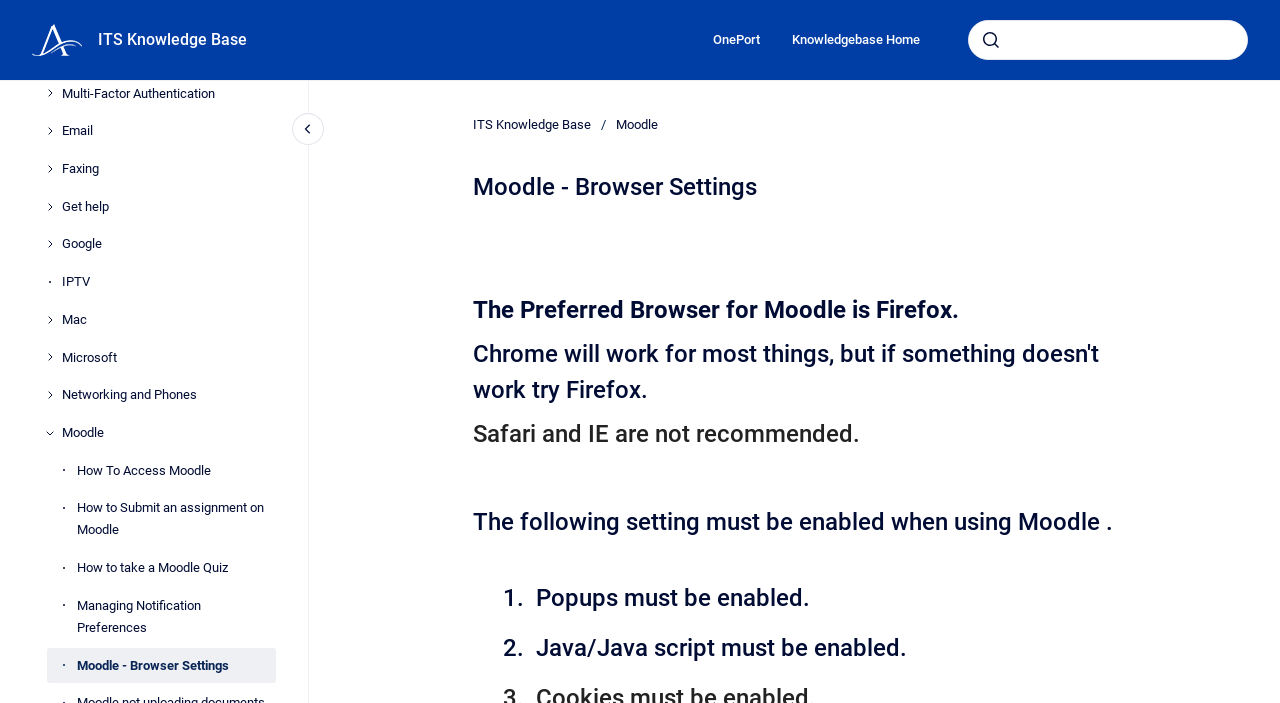Select the bounding box coordinates of the element I need to click to carry out the following instruction: "Access Moodle".

[0.06, 0.644, 0.216, 0.695]